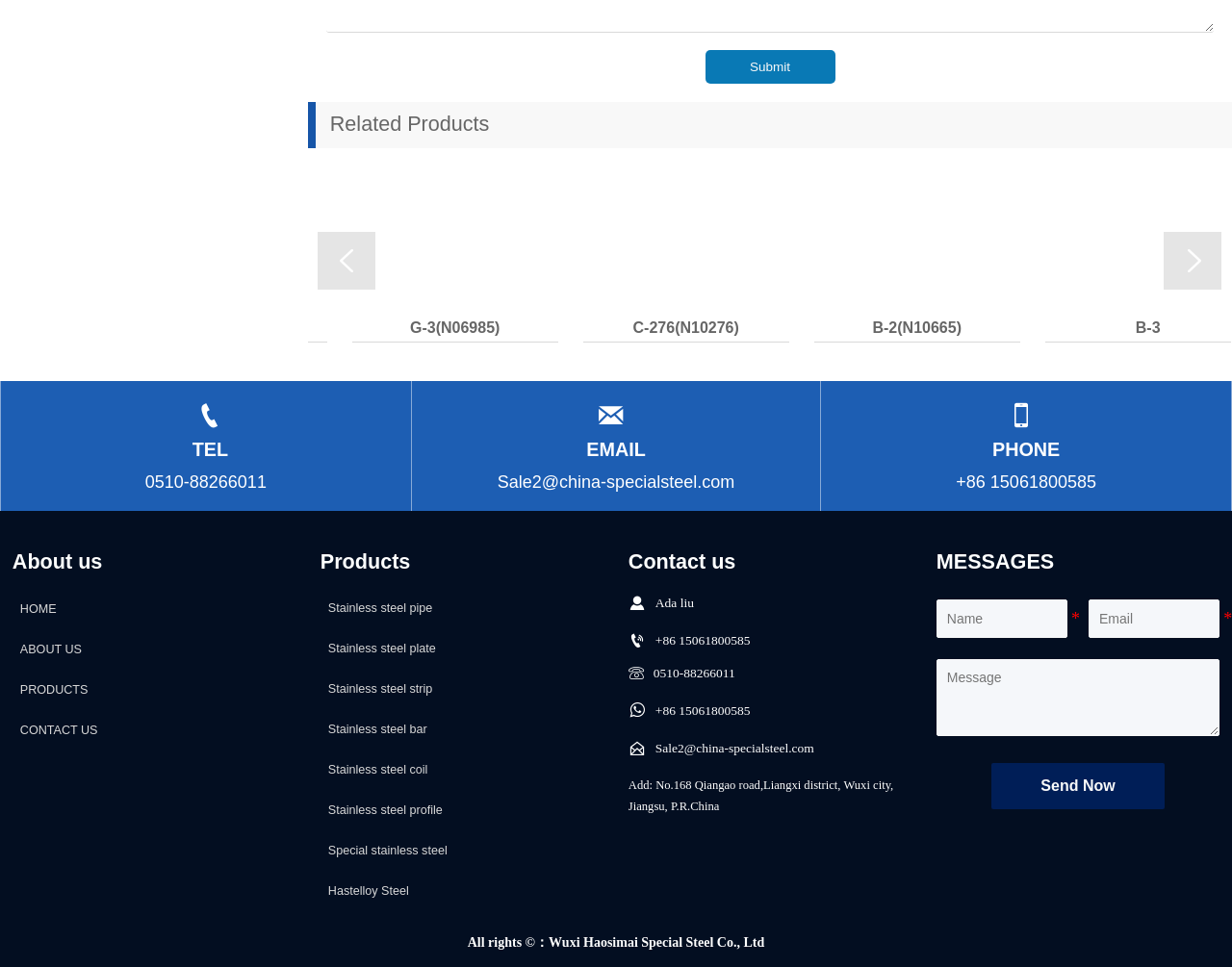What is the name of the company?
Using the information presented in the image, please offer a detailed response to the question.

I found the company name by looking at the footer section, where it is listed as 'Wuxi Haosimai Special Steel Co., Ltd'.